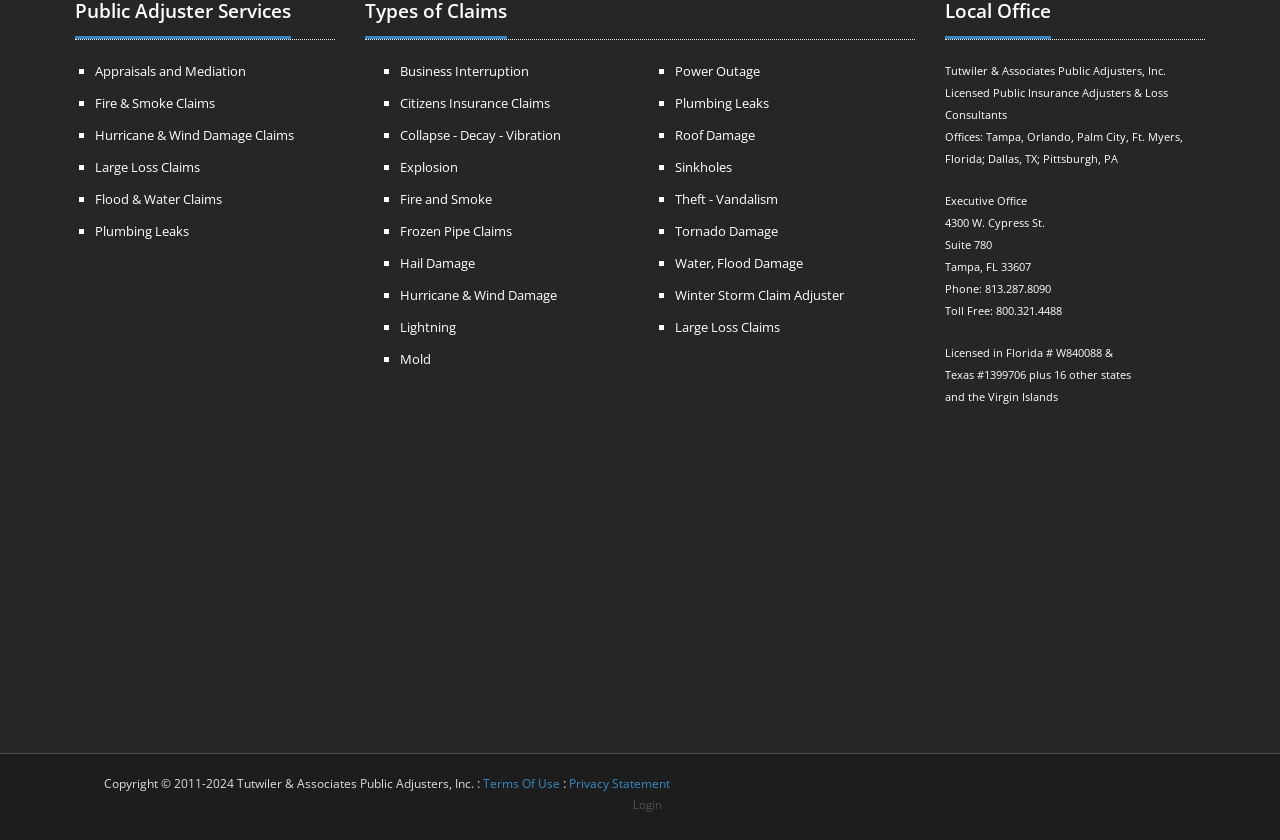What is the phone number?
Look at the image and answer the question using a single word or phrase.

813.287.8090